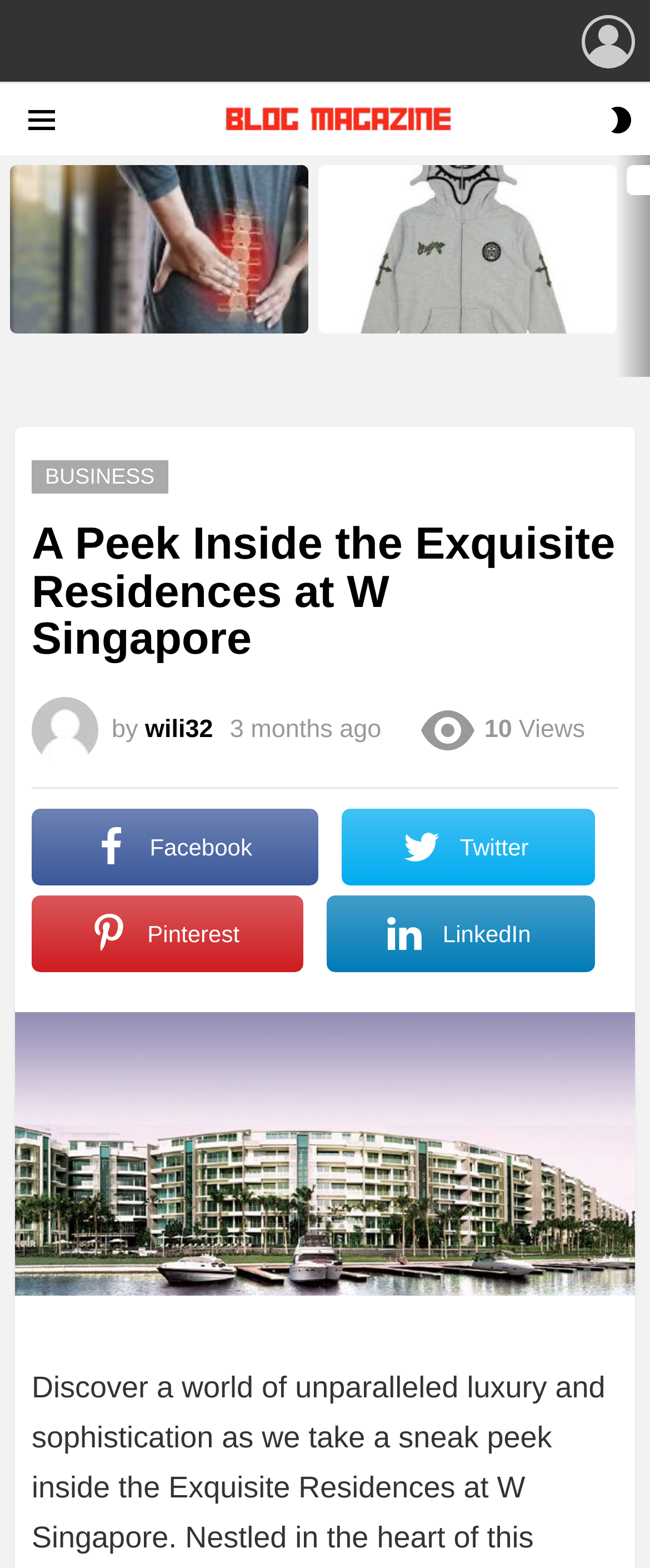Extract the top-level heading from the webpage and provide its text.

A Peek Inside the Exquisite Residences at W Singapore